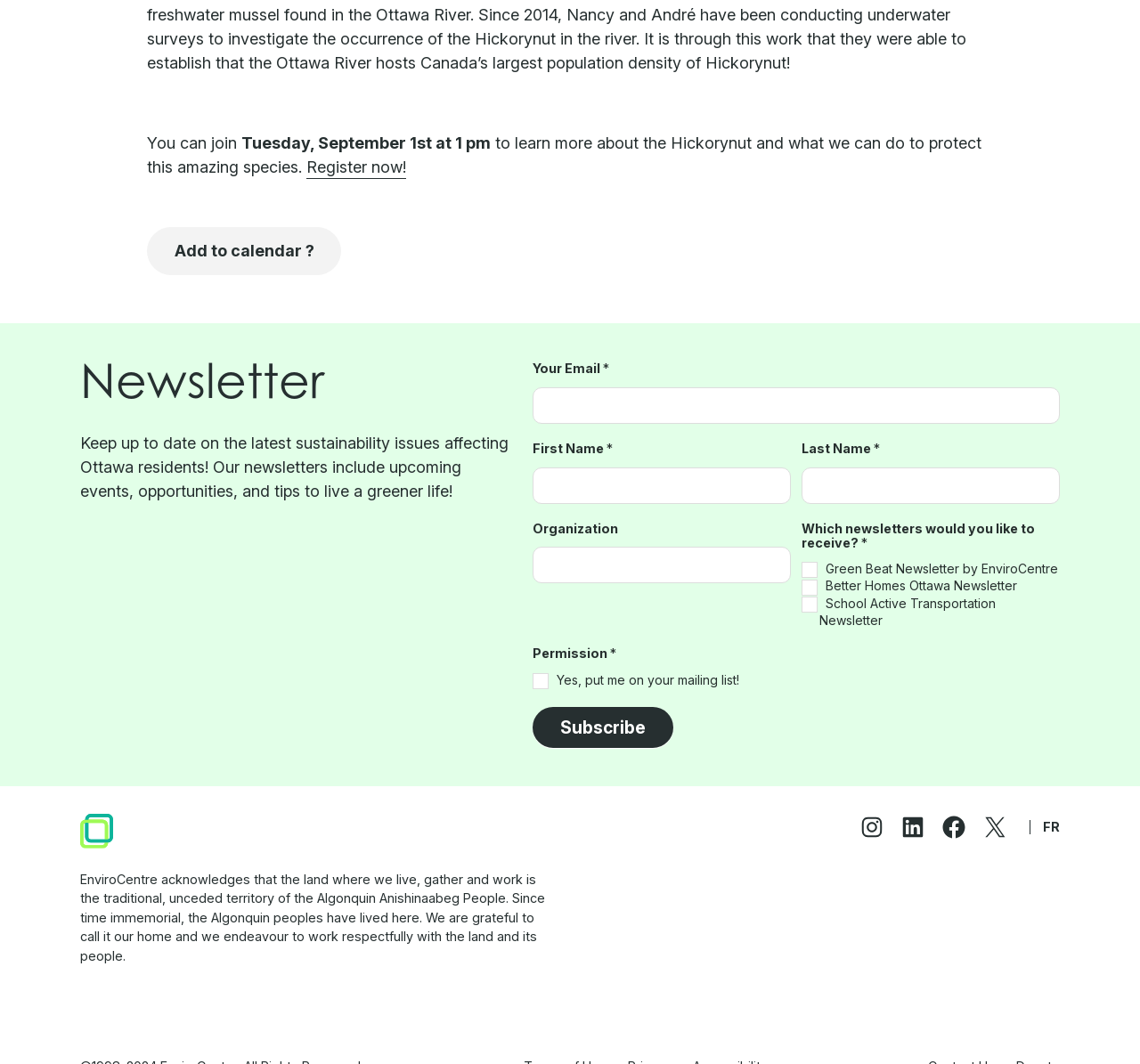Using the format (top-left x, top-left y, bottom-right x, bottom-right y), and given the element description, identify the bounding box coordinates within the screenshot: Subscribe

[0.467, 0.664, 0.59, 0.703]